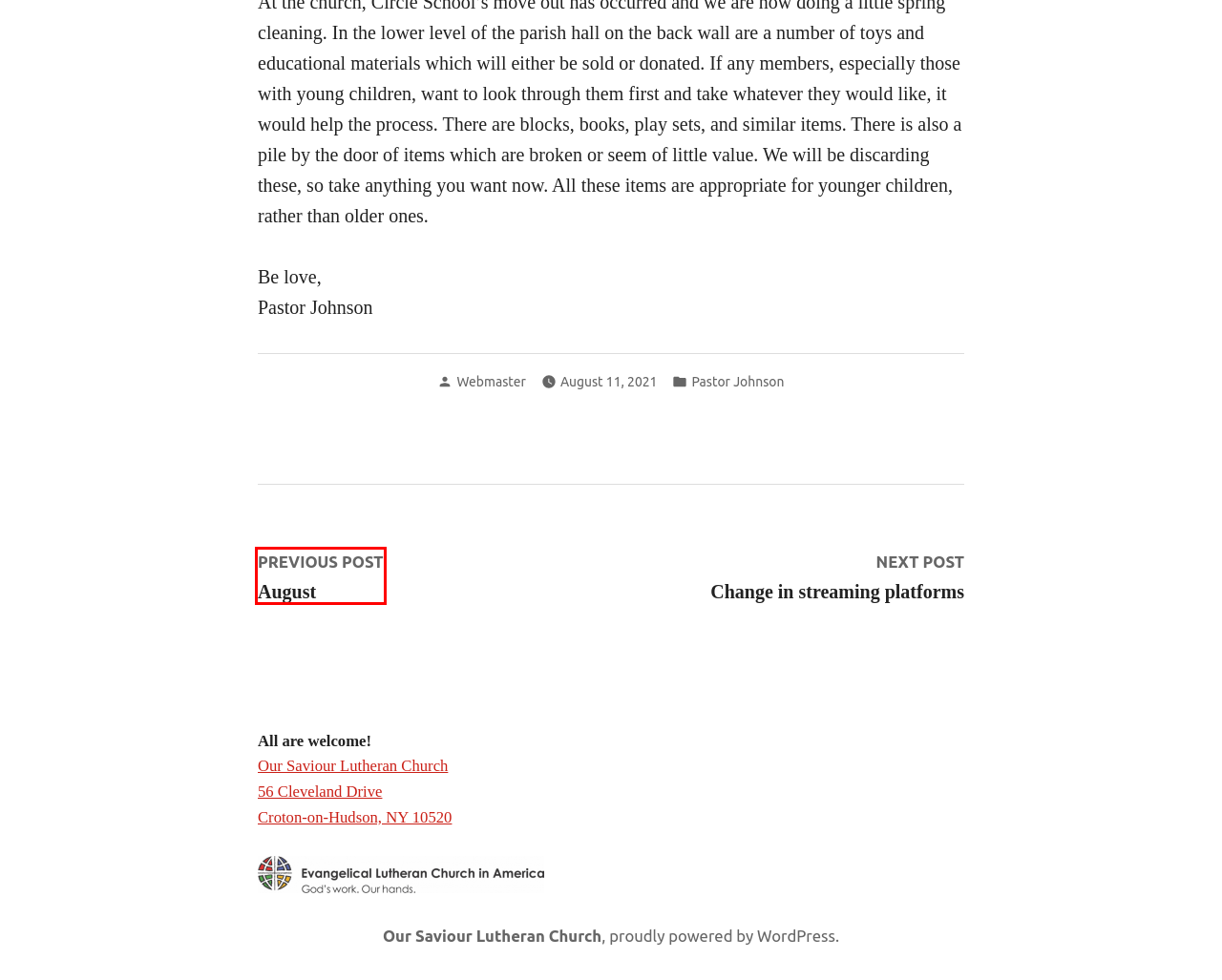Analyze the webpage screenshot with a red bounding box highlighting a UI element. Select the description that best matches the new webpage after clicking the highlighted element. Here are the options:
A. Our Saviour Lutheran Church – Croton-on-Hudson, NY
B. News postings – Our Saviour Lutheran Church
C. Change in streaming platforms – Our Saviour Lutheran Church
D. Pastor Johnson – Our Saviour Lutheran Church
E. August – Our Saviour Lutheran Church
F. Blog Tool, Publishing Platform, and CMS – WordPress.org
G. Webmaster – Our Saviour Lutheran Church
H. Give – Our Saviour Lutheran Church

E